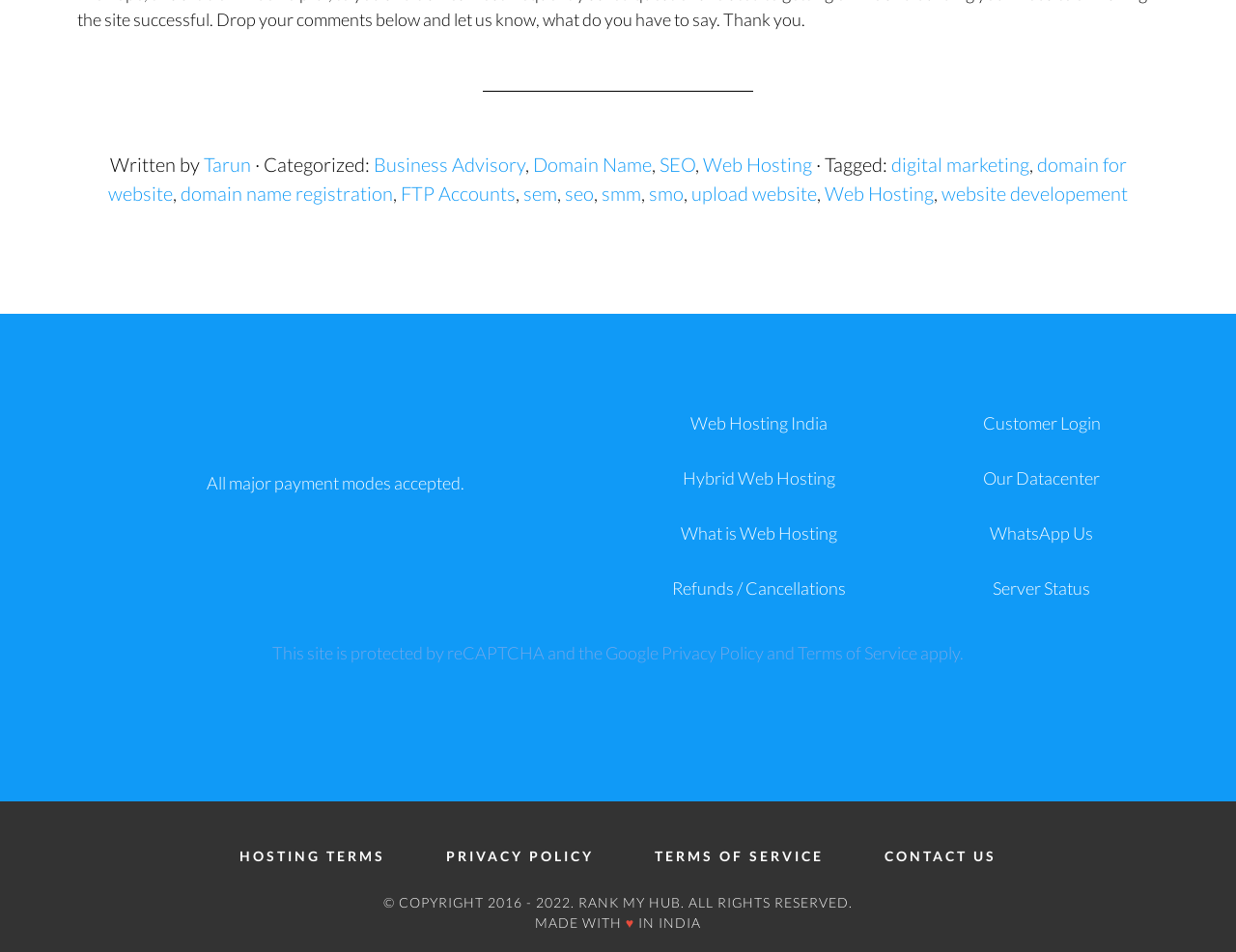Please examine the image and answer the question with a detailed explanation:
What is the payment mode accepted?

The website accepts all major payment modes, as mentioned in the section above the footer, which says 'All major payment modes accepted'.